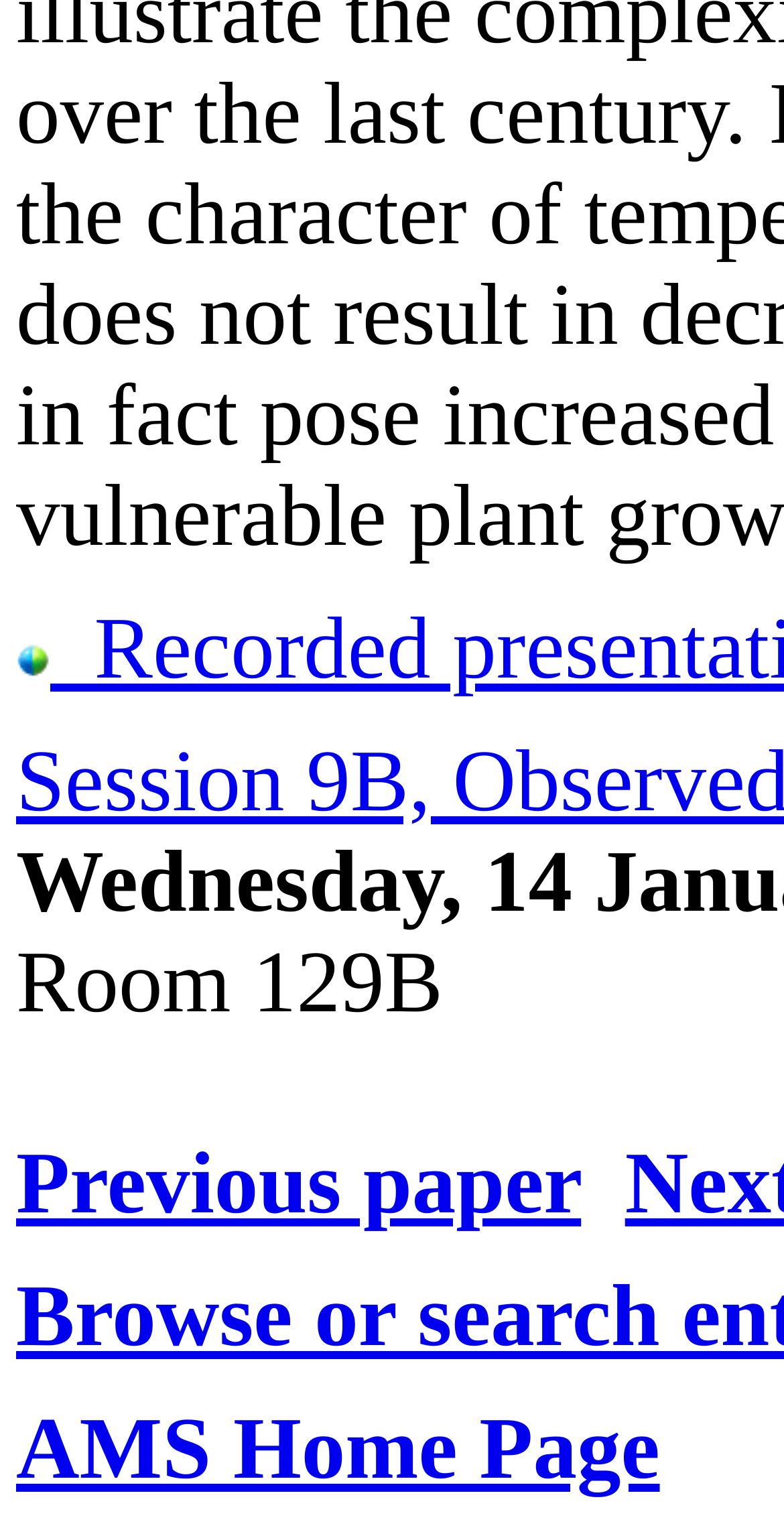Please specify the bounding box coordinates in the format (top-left x, top-left y, bottom-right x, bottom-right y), with values ranging from 0 to 1. Identify the bounding box for the UI component described as follows: Previous paper

[0.021, 0.741, 0.741, 0.804]